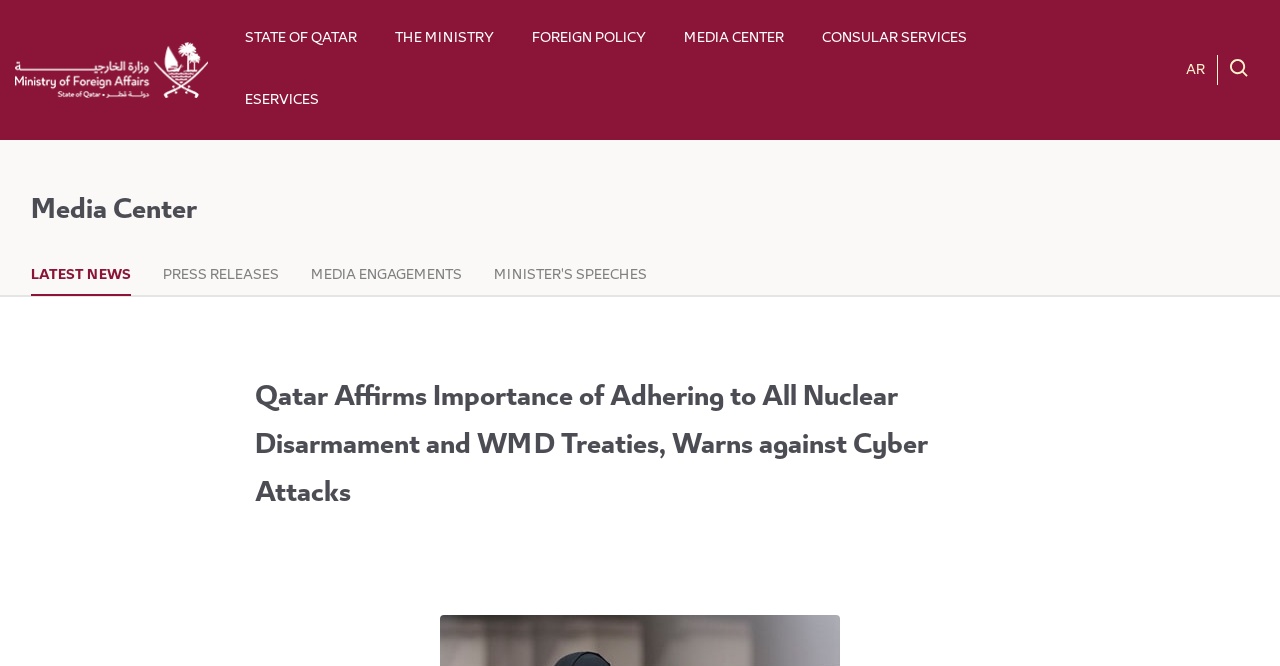Please identify the bounding box coordinates of the element that needs to be clicked to perform the following instruction: "Select the language".

[0.927, 0.089, 0.941, 0.125]